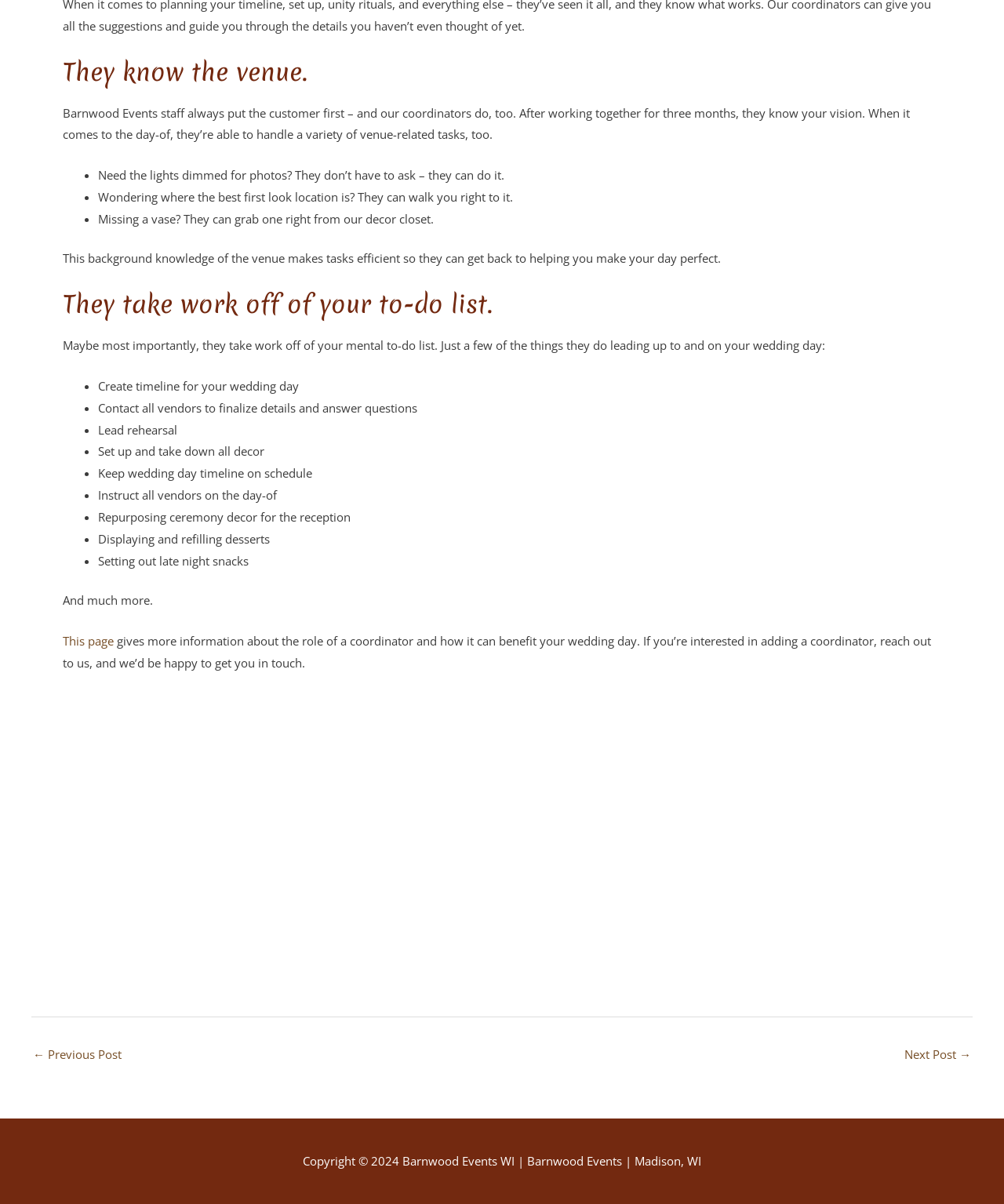Given the webpage screenshot, identify the bounding box of the UI element that matches this description: "Deny non-required cookies".

None